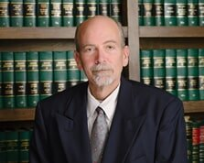Answer briefly with one word or phrase:
What is emphasized by the setting?

importance of trust and expertise